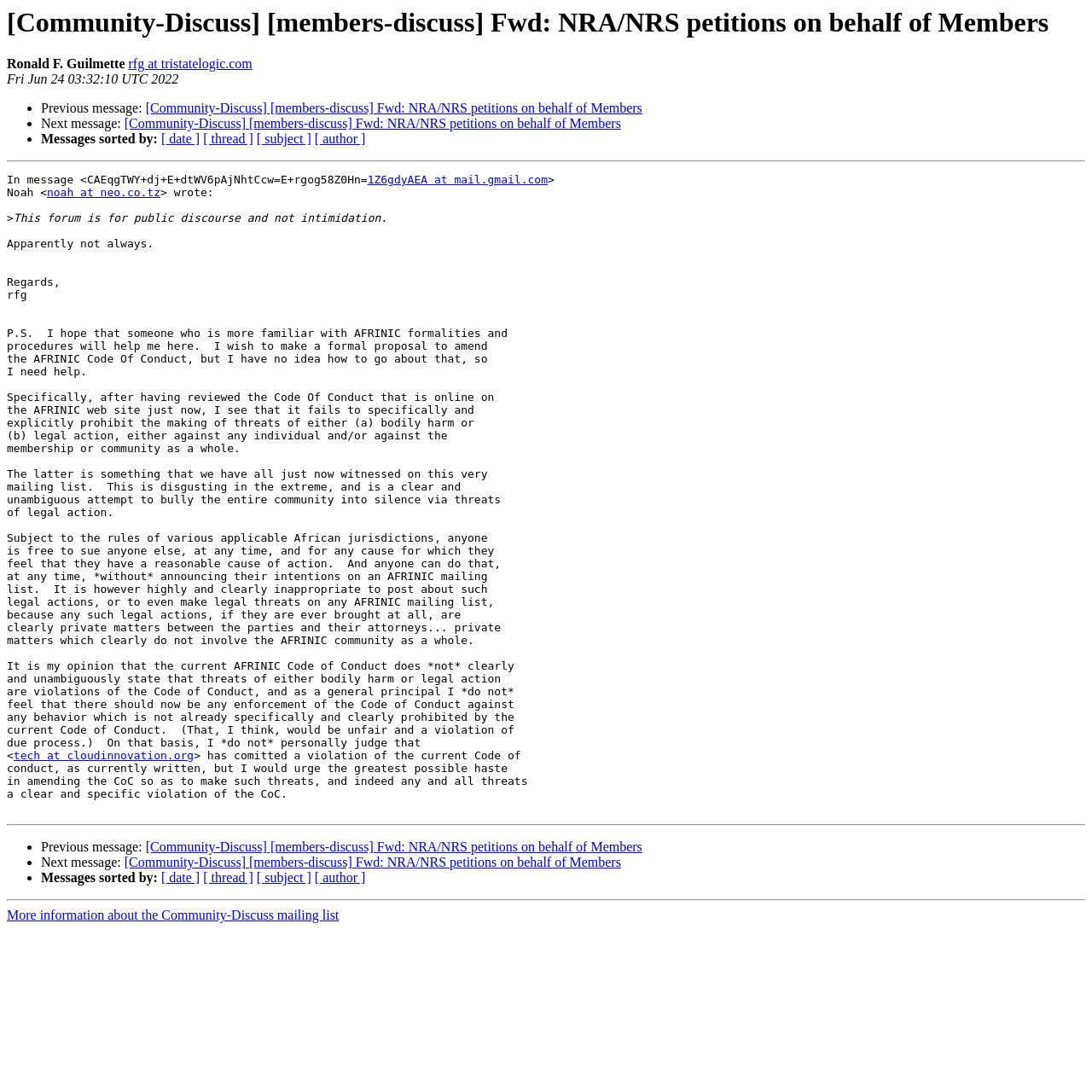Provide a one-word or short-phrase answer to the question:
How many links are there in the email?

13